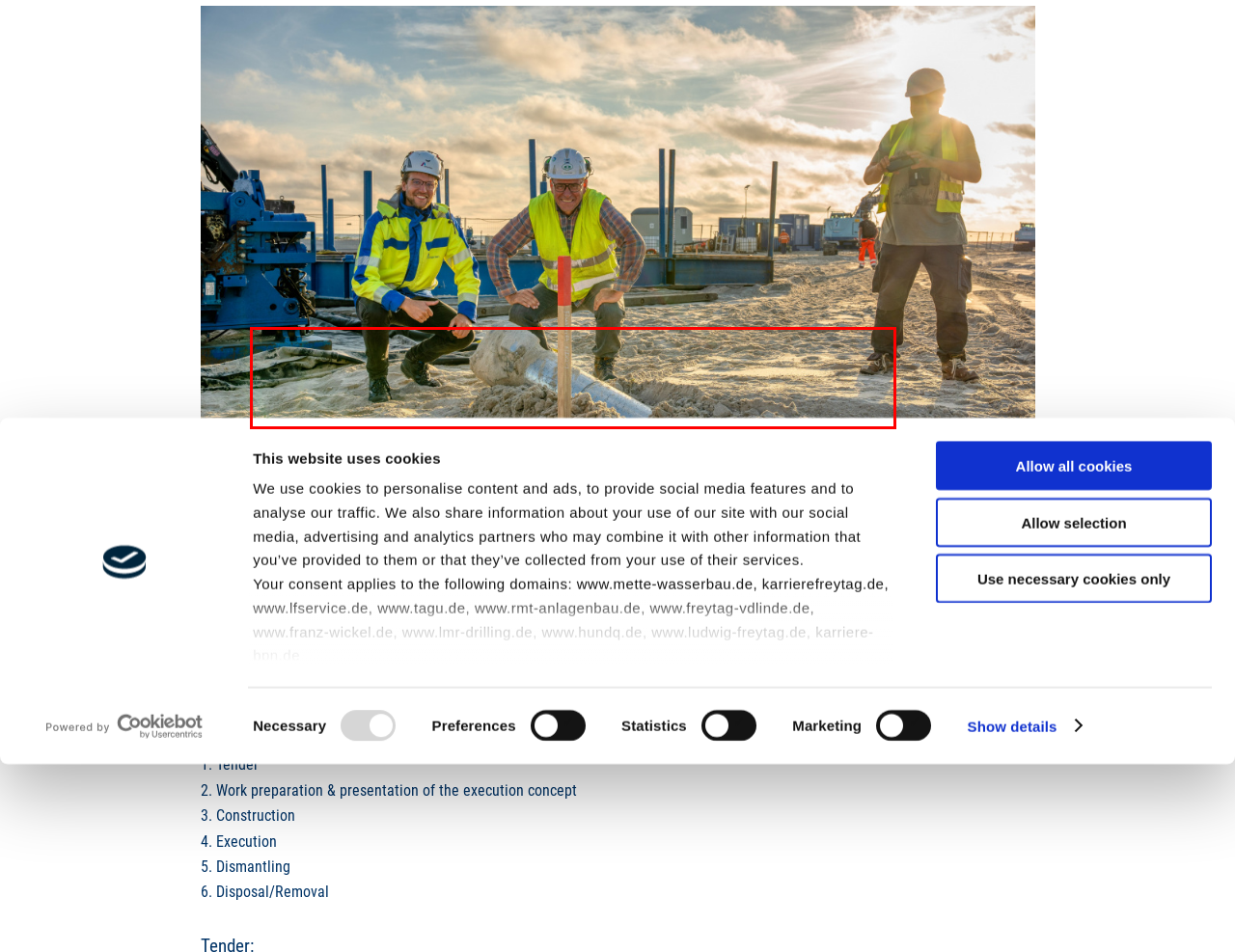Within the provided webpage screenshot, find the red rectangle bounding box and perform OCR to obtain the text content.

We use cookies to personalise content and ads, to provide social media features and to analyse our traffic. We also share information about your use of our site with our social media, advertising and analytics partners who may combine it with other information that you’ve provided to them or that they’ve collected from your use of their services.